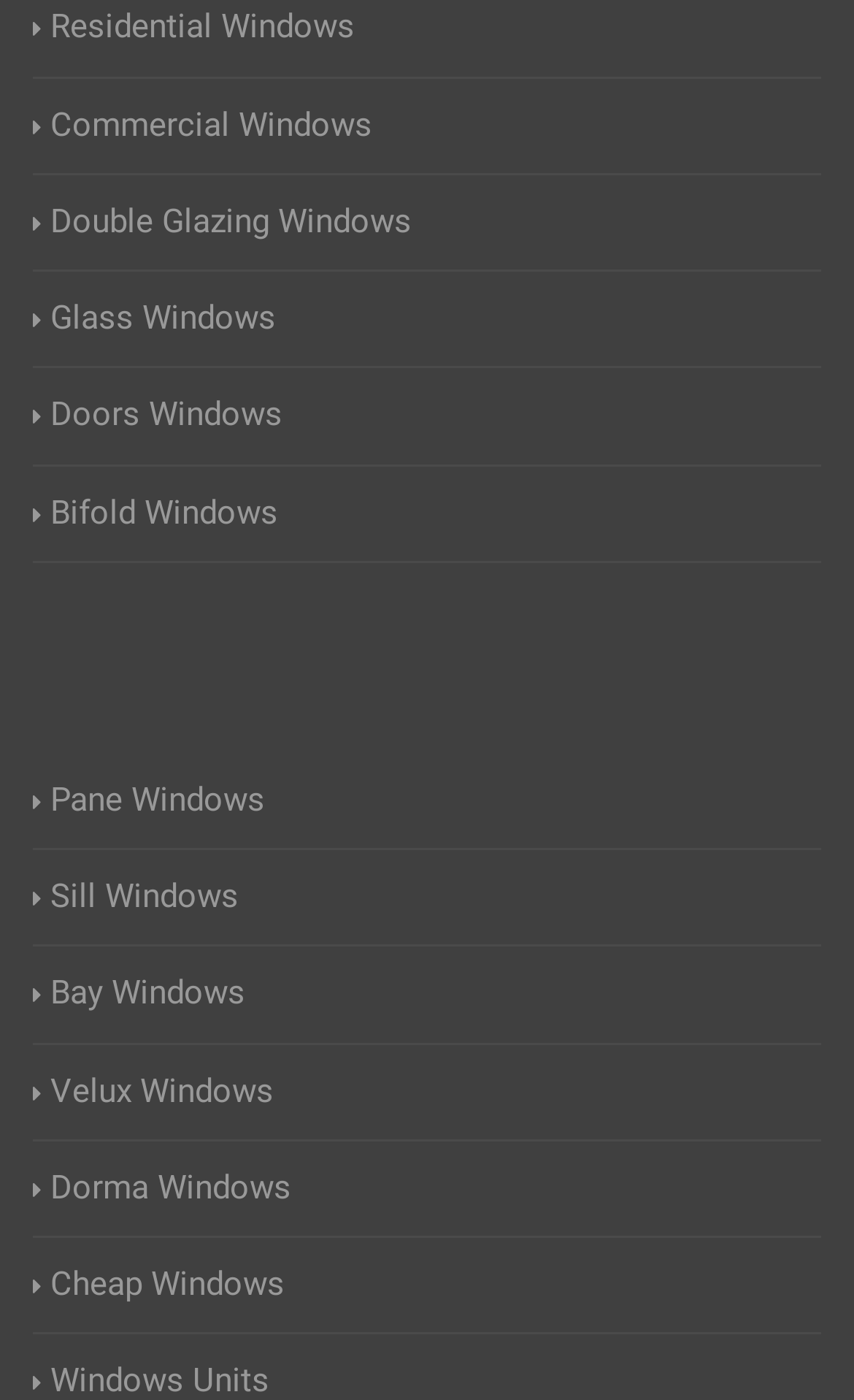How many types of windows are listed?
Please give a detailed and elaborate answer to the question based on the image.

I counted the number of links with '' icon, which are 'Residential Windows', 'Commercial Windows', 'Double Glazing Windows', 'Glass Windows', 'Doors Windows', 'Bifold Windows', 'Pane Windows', 'Sill Windows', 'Bay Windows', 'Velux Windows', 'Dorma Windows', and 'Cheap Windows'.